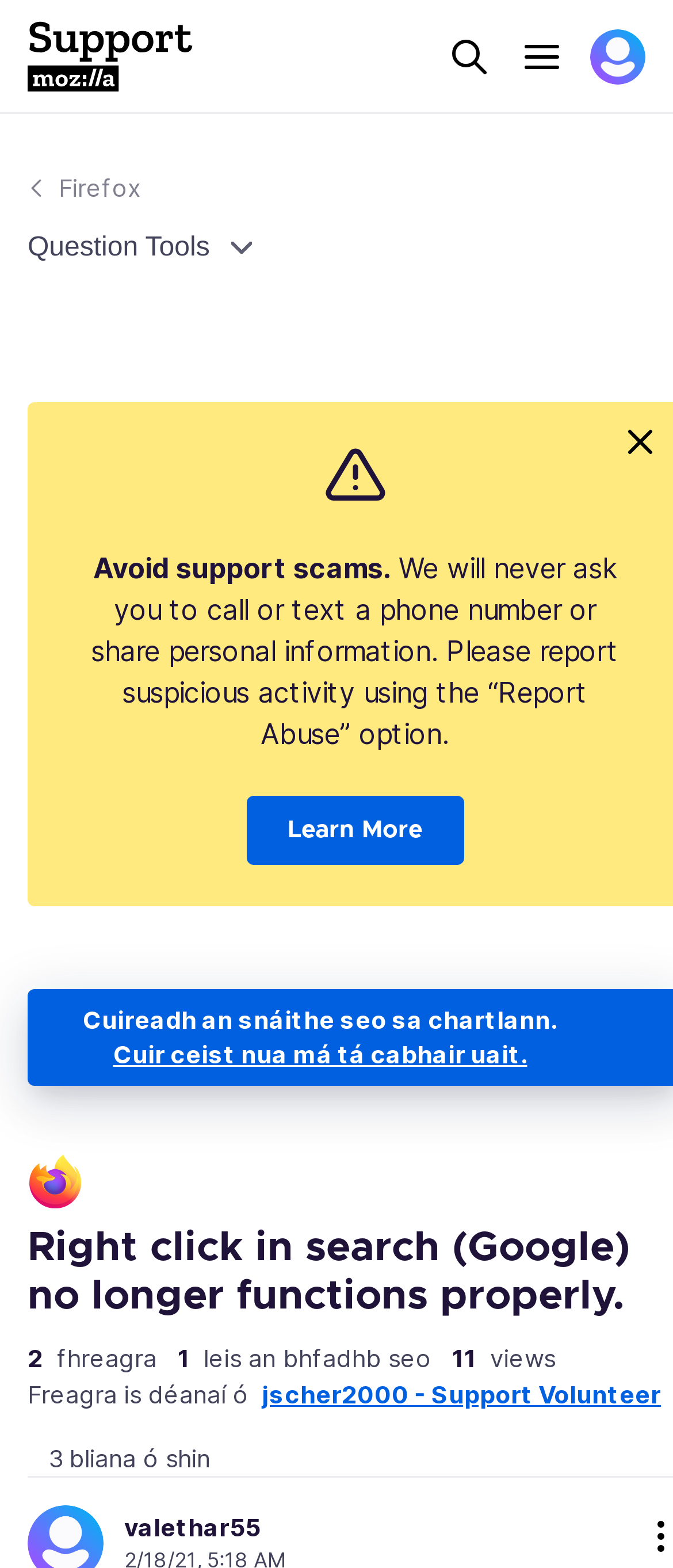Locate the bounding box coordinates of the area that needs to be clicked to fulfill the following instruction: "Click the Search button". The coordinates should be in the format of four float numbers between 0 and 1, namely [left, top, right, bottom].

[0.656, 0.018, 0.738, 0.053]